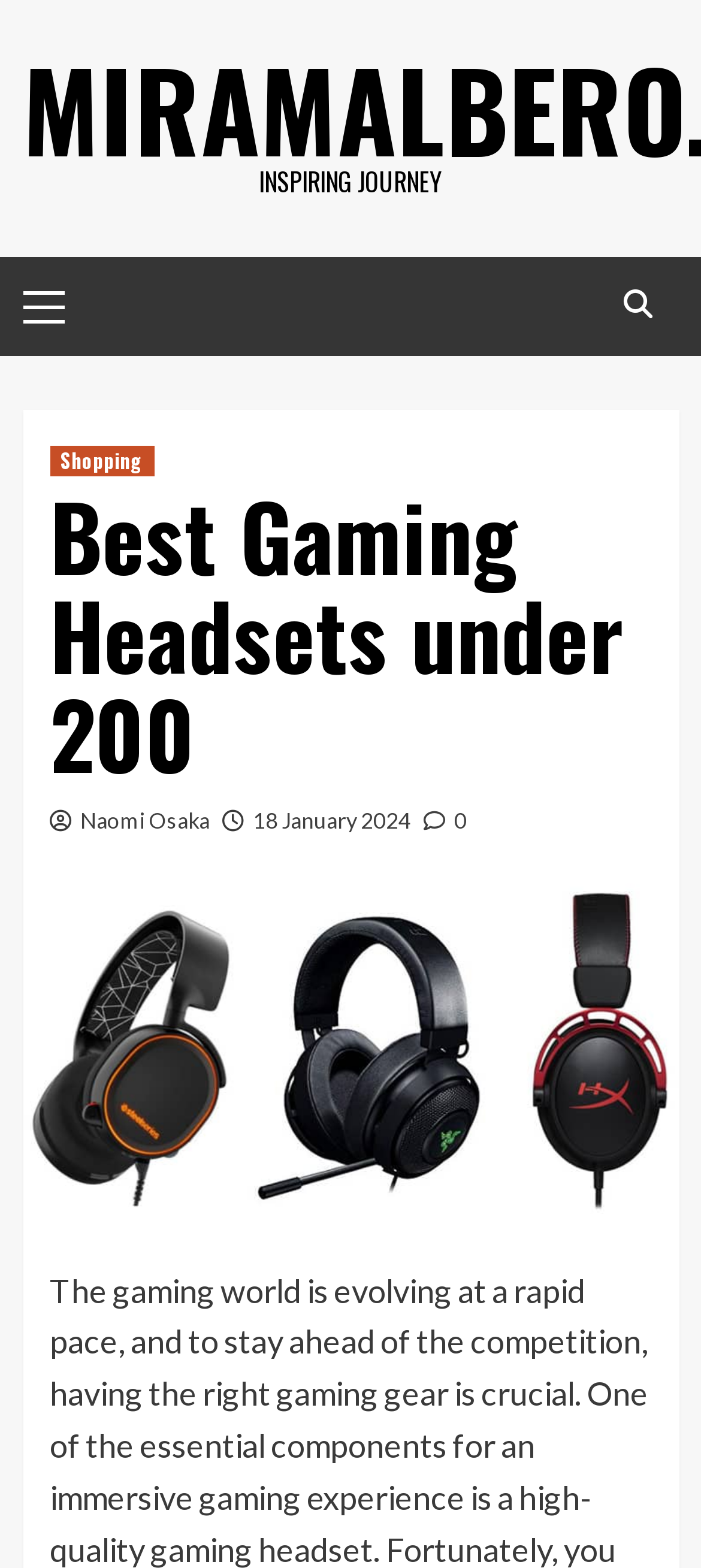Predict the bounding box of the UI element based on this description: "Naomi Osaka".

[0.114, 0.515, 0.299, 0.532]